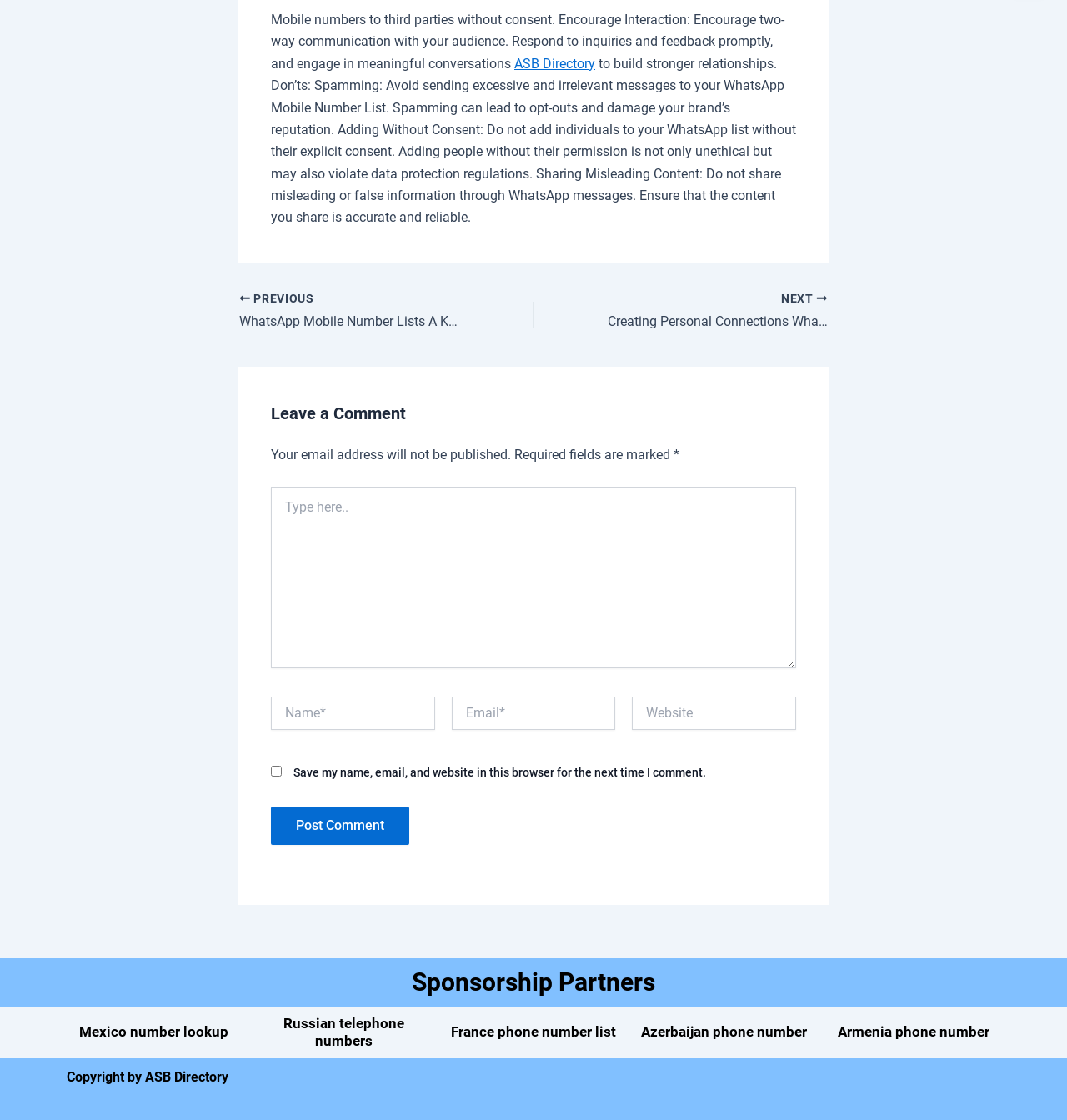Determine the bounding box coordinates for the area that needs to be clicked to fulfill this task: "Click on the 'NEXT Creating Personal Connections WhatsApp Mobile Number List Tips' link". The coordinates must be given as four float numbers between 0 and 1, i.e., [left, top, right, bottom].

[0.554, 0.26, 0.776, 0.297]